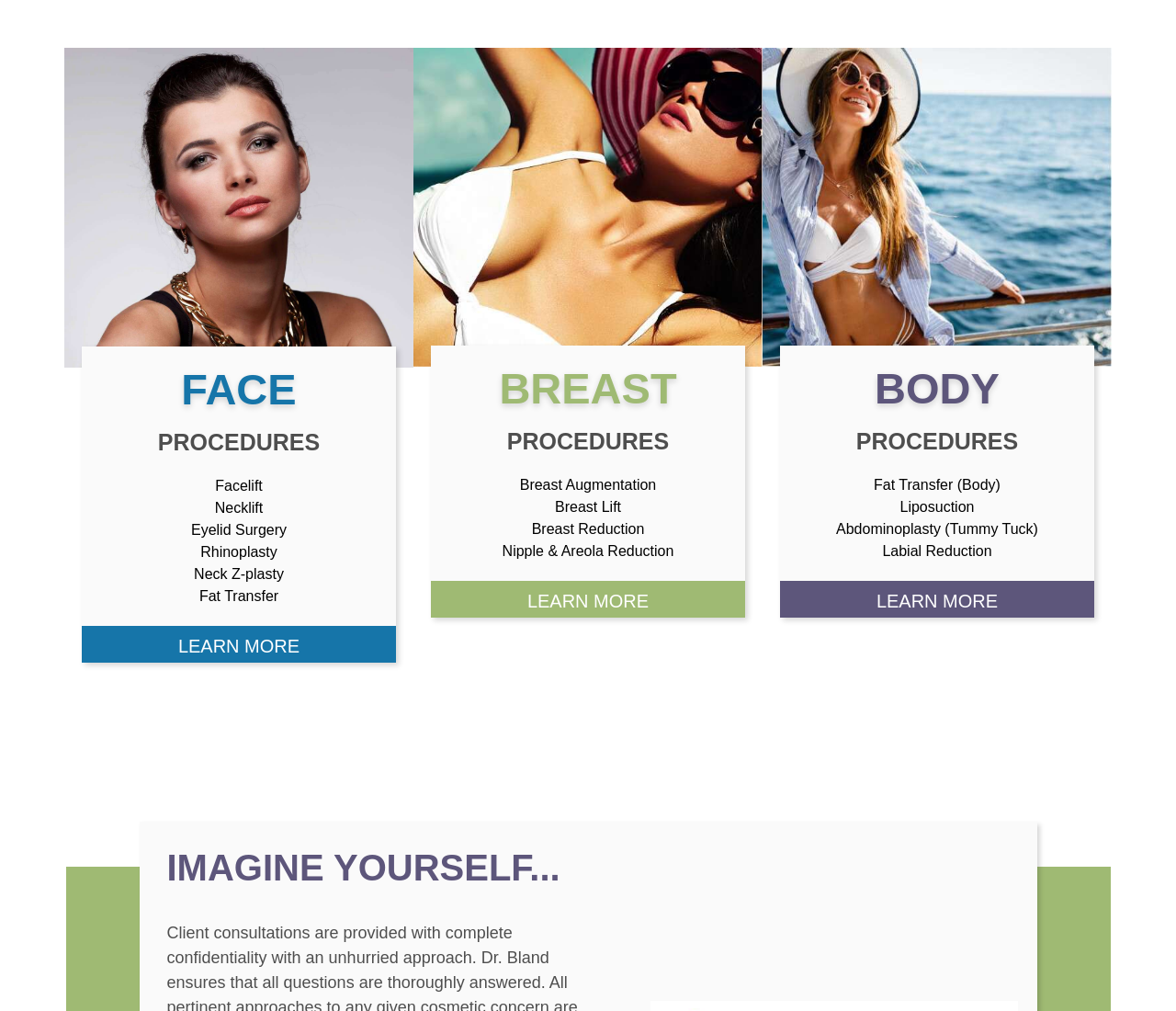How many links are there under 'BODY'?
By examining the image, provide a one-word or phrase answer.

4